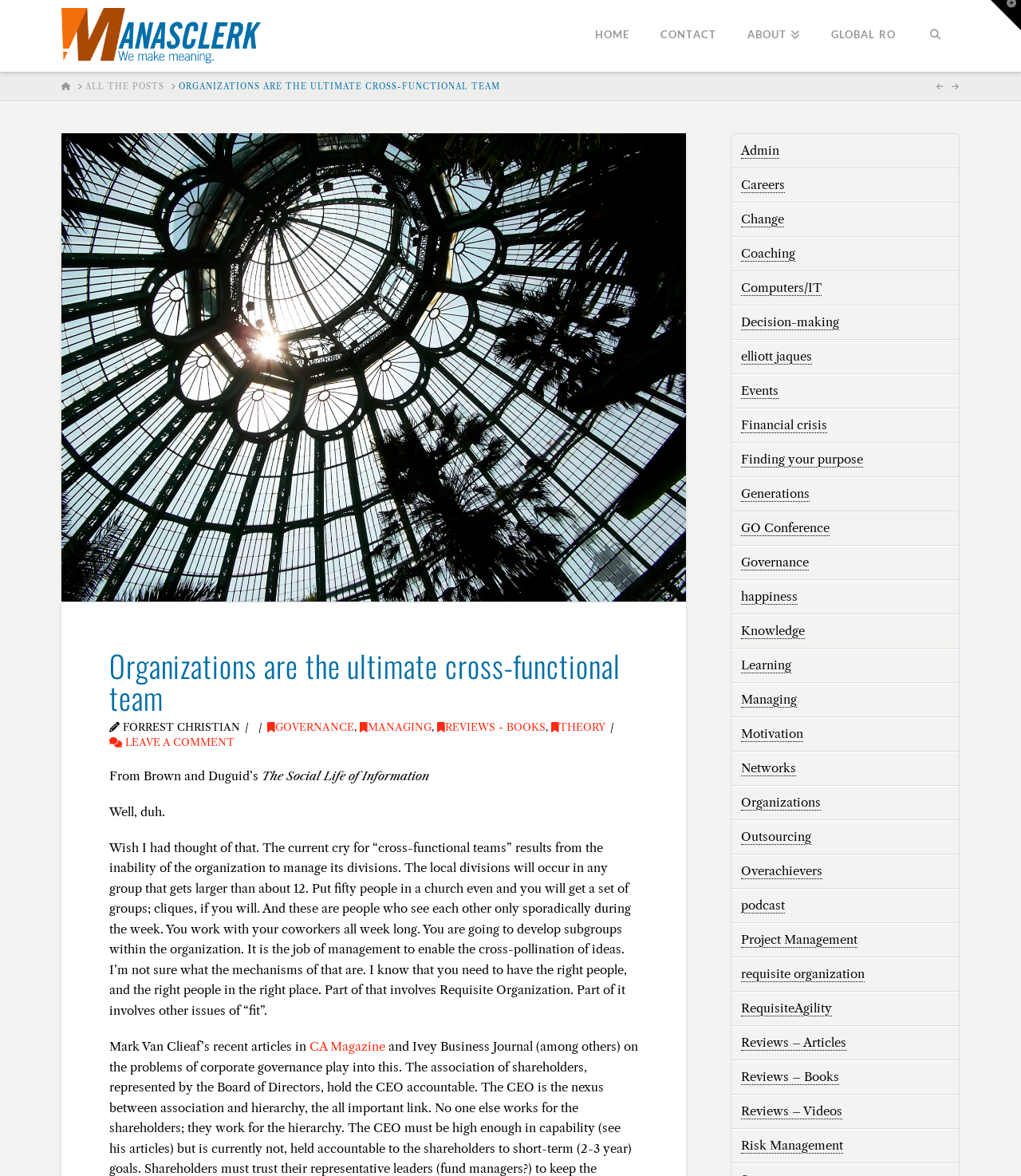Offer a meticulous caption that includes all visible features of the webpage.

This webpage is titled "Organizations are the ultimate cross-functional team | Requisite Readings" and has a prominent header with the same title. The page is divided into several sections. At the top, there is a navigation bar with links to "HOME", "CONTACT", "ABOUT", and "GLOBAL RO". Below this, there is a breadcrumb navigation section with links to "HOME", "ALL THE POSTS", and the current page title.

On the left side of the page, there is a sidebar with a list of links to various categories, including "GOVERNANCE", "MANAGING", "REVIEWS - BOOKS", and "THEORY". Below this, there is a section with a heading and a paragraph of text discussing the concept of cross-functional teams in organizations.

The main content of the page is a blog post with a title "Organizations are the ultimate cross-functional team" and a series of paragraphs discussing the idea that organizations are inherently cross-functional teams. The post cites Brown and Duguid's "The Social Life of Information" and discusses the importance of managing divisions within an organization.

There are also several links to other articles and resources throughout the page, including a link to "CA Magazine" and a list of tags or categories at the bottom of the page. Additionally, there is a button to expand a widget bar at the top right corner of the page and a "Back to Top" link at the bottom right corner.

There is one image on the page, which appears to be a photograph of the interior of the Belgian royal conservatory's dome, with sun shining through.